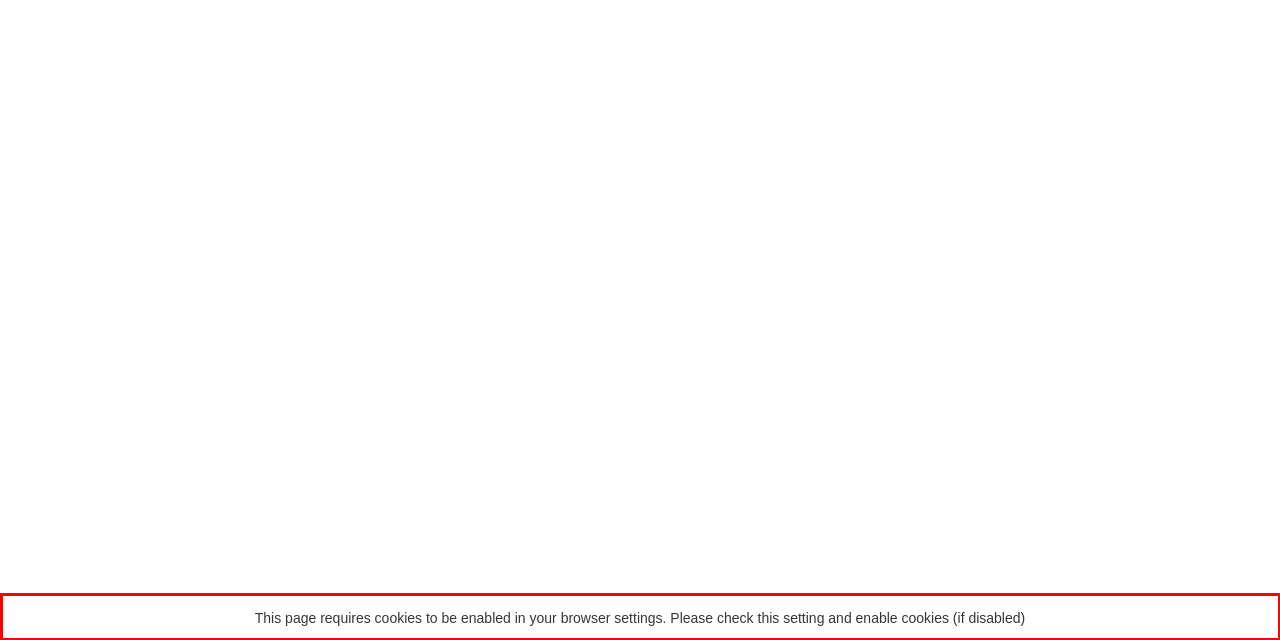Within the provided webpage screenshot, find the red rectangle bounding box and perform OCR to obtain the text content.

This page requires cookies to be enabled in your browser settings. Please check this setting and enable cookies (if disabled)